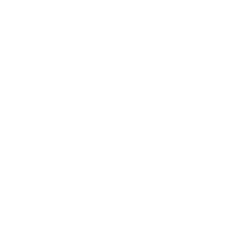Offer a detailed narrative of the scene shown in the image.

The image appears to be part of a video gallery section on a webpage, showcasing one of several thumbnails that likely represent different videos. The layout suggests a structured gallery format, with other images nearby. The focus of this thumbnail may relate to dance tours, aligning with the overall theme of the site, which emphasizes community engagement and information about dance events. The clean, minimalist design points to a professional presentation, inviting users to explore the available videos further.